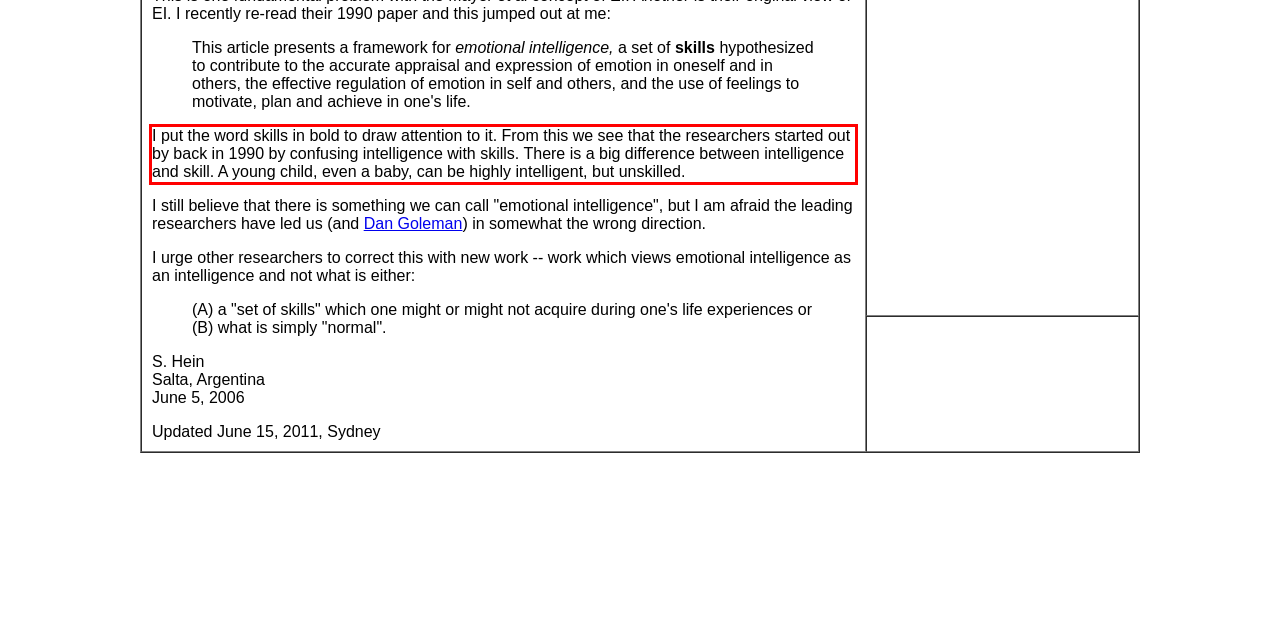You are provided with a screenshot of a webpage containing a red bounding box. Please extract the text enclosed by this red bounding box.

I put the word skills in bold to draw attention to it. From this we see that the researchers started out by back in 1990 by confusing intelligence with skills. There is a big difference between intelligence and skill. A young child, even a baby, can be highly intelligent, but unskilled.